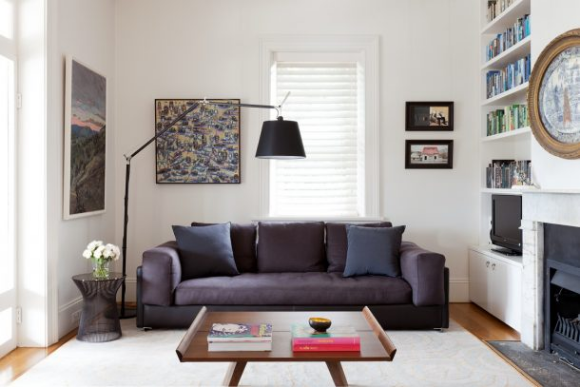What type of lighting is provided by the floor lamp?
Give a one-word or short phrase answer based on the image.

soft, ambient